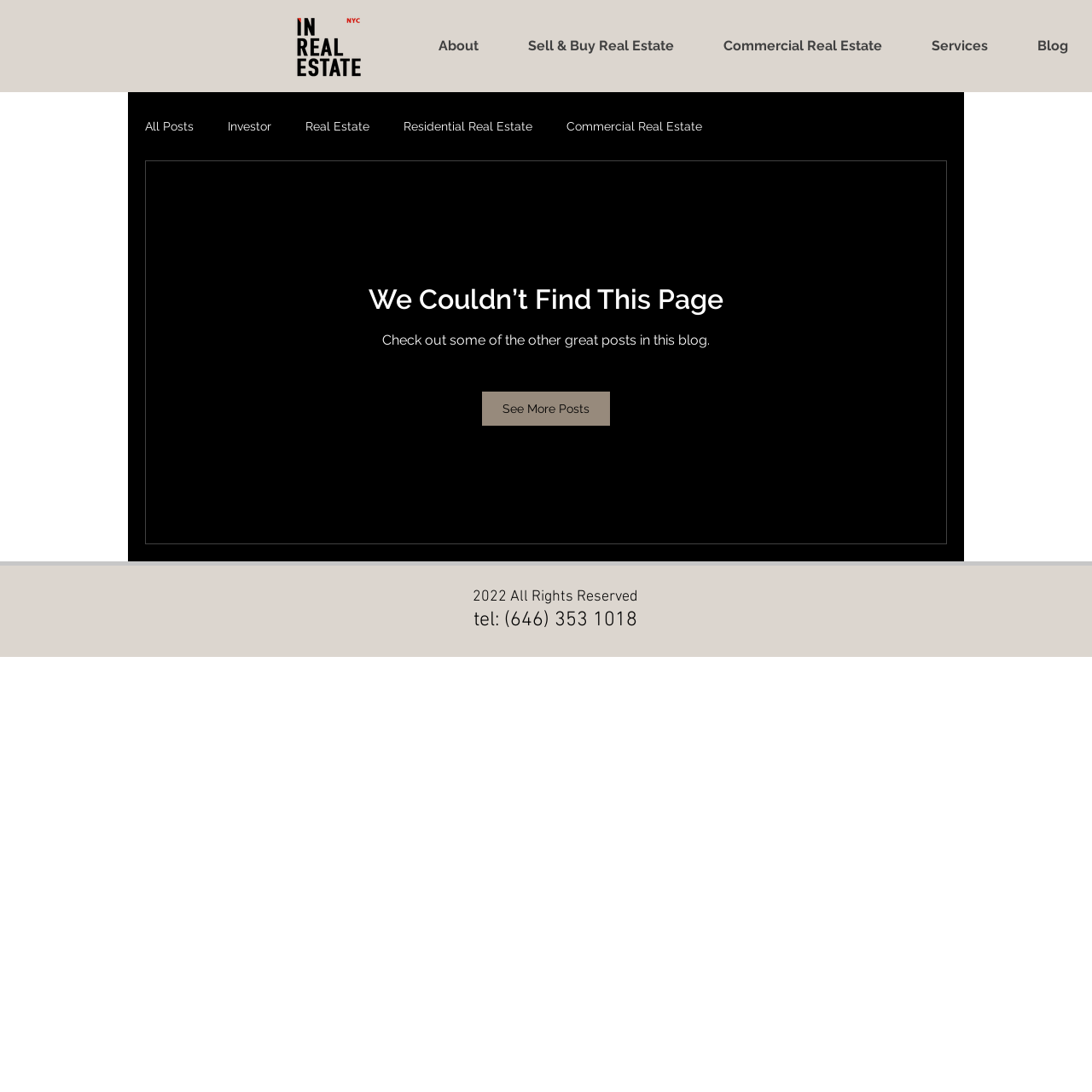What is the main category of the blog?
Give a detailed response to the question by analyzing the screenshot.

Based on the navigation menu, I can see that the blog has categories such as 'All Posts', 'Investor', 'Real Estate', 'Residential Real Estate', and 'Commercial Real Estate'. This suggests that the main category of the blog is related to Real Estate.